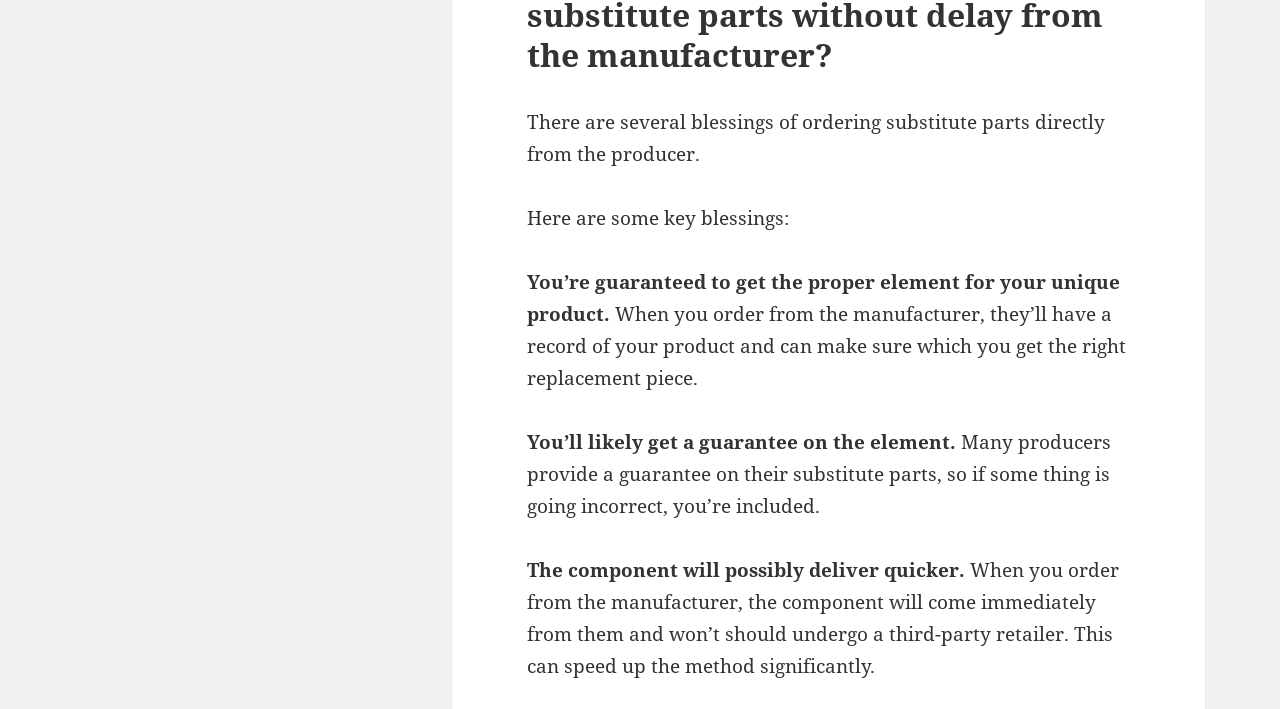How many benefits of ordering substitute parts are mentioned?
Based on the screenshot, respond with a single word or phrase.

Five